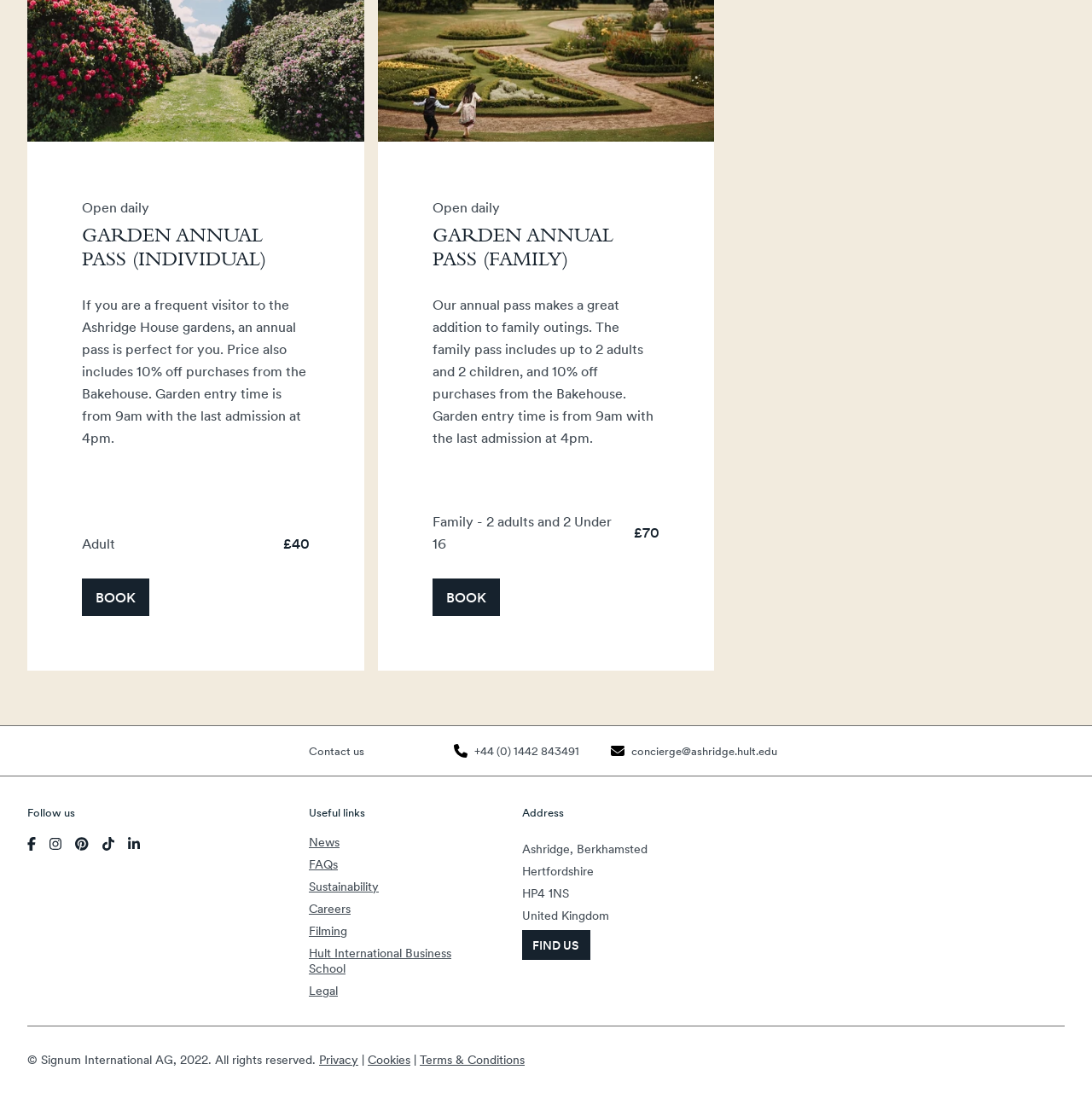Pinpoint the bounding box coordinates of the element that must be clicked to accomplish the following instruction: "Book a family garden annual pass". The coordinates should be in the format of four float numbers between 0 and 1, i.e., [left, top, right, bottom].

[0.396, 0.54, 0.458, 0.553]